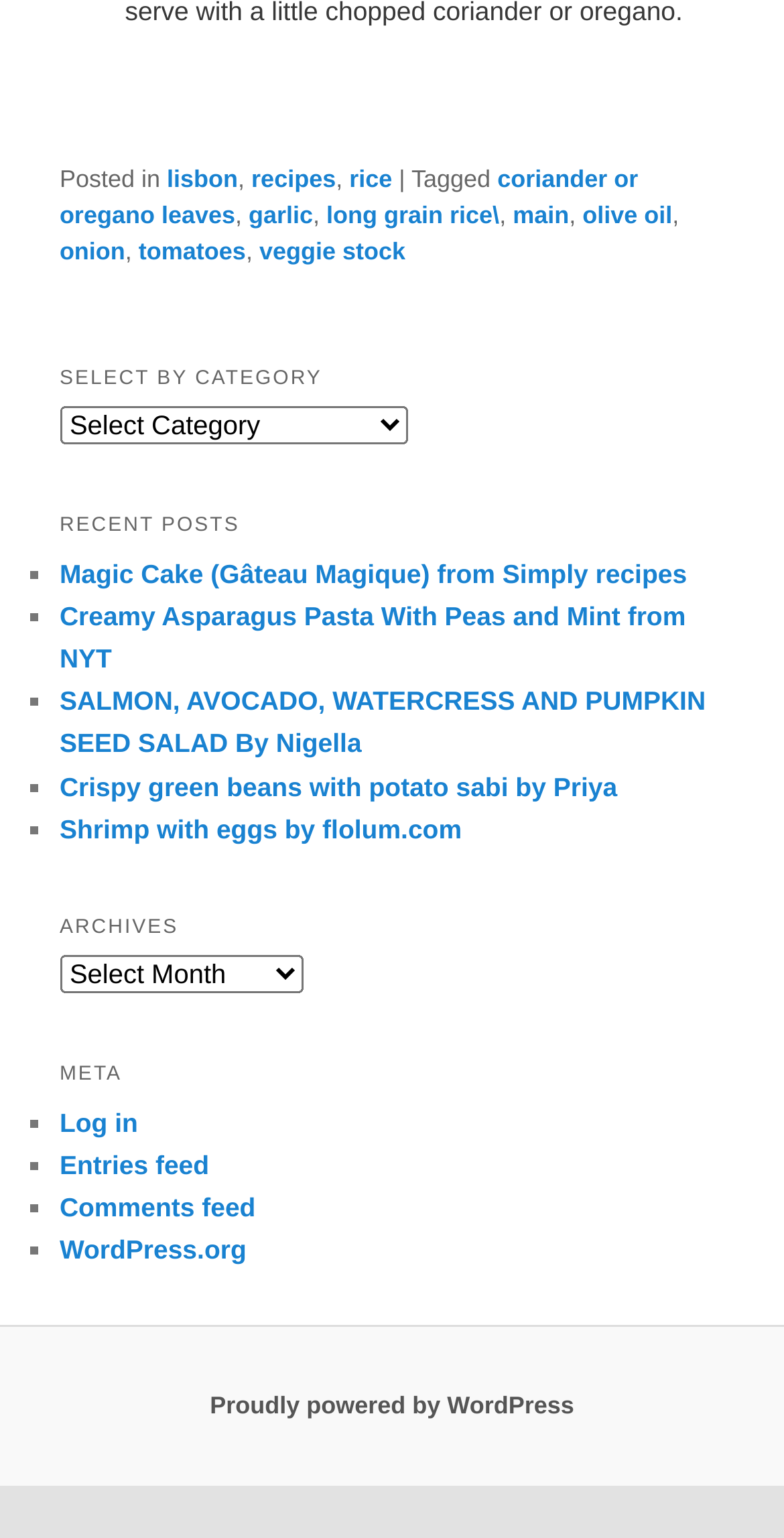How many recent posts are listed?
Using the image as a reference, give an elaborate response to the question.

There are 6 recent posts listed on the webpage, each represented by a link and a list marker '■'.